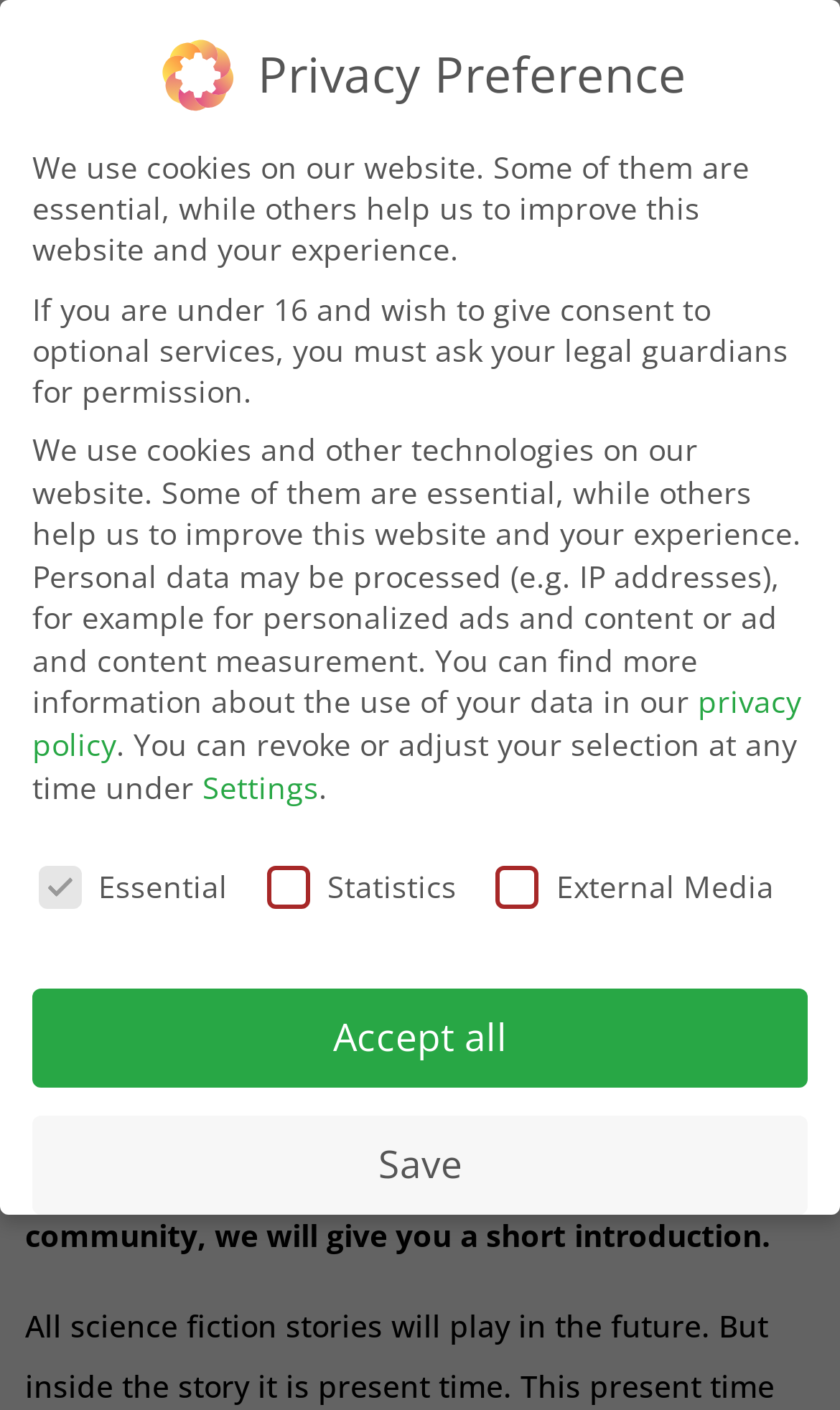Bounding box coordinates should be in the format (top-left x, top-left y, bottom-right x, bottom-right y) and all values should be floating point numbers between 0 and 1. Determine the bounding box coordinate for the UI element described as: parent_node: External Media name="cookieGroup[]" value="external-media"

[0.931, 0.618, 0.965, 0.638]